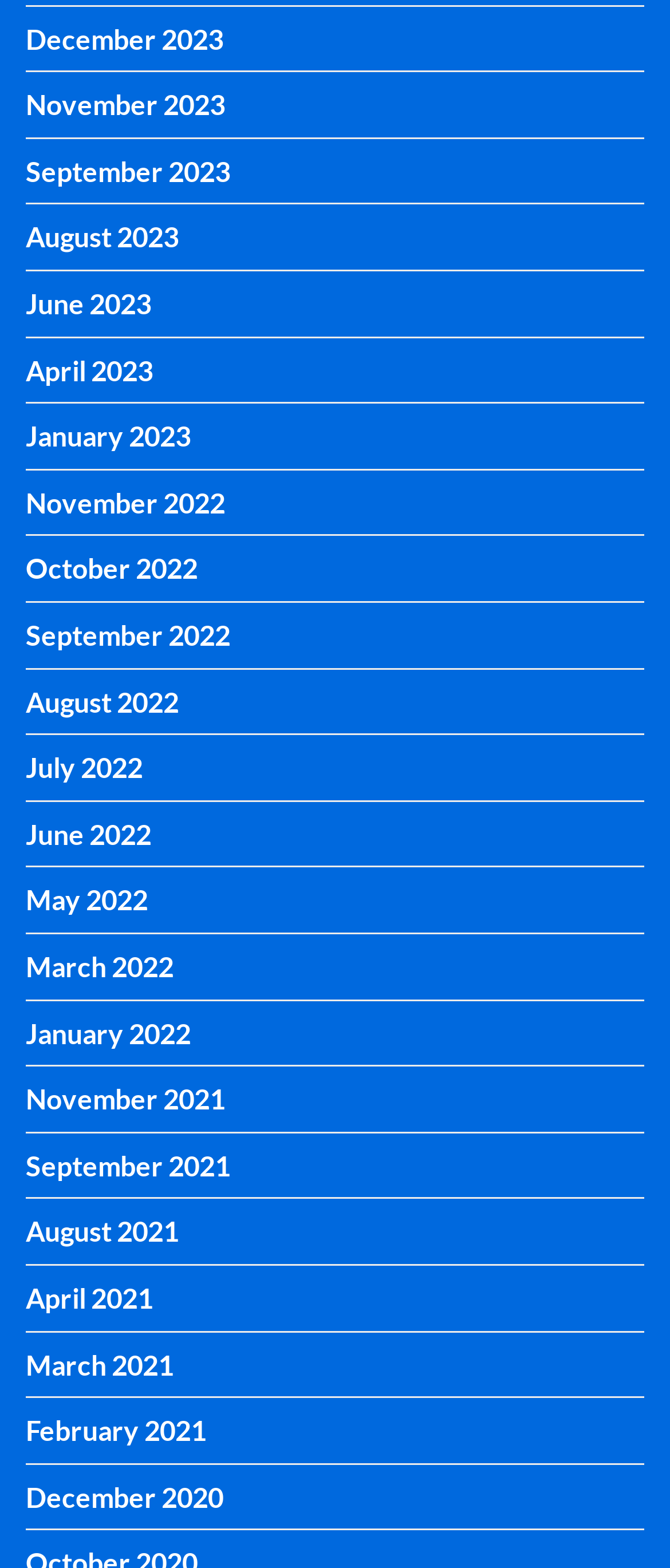Please identify the bounding box coordinates for the region that you need to click to follow this instruction: "view August 2021".

[0.038, 0.765, 0.267, 0.806]